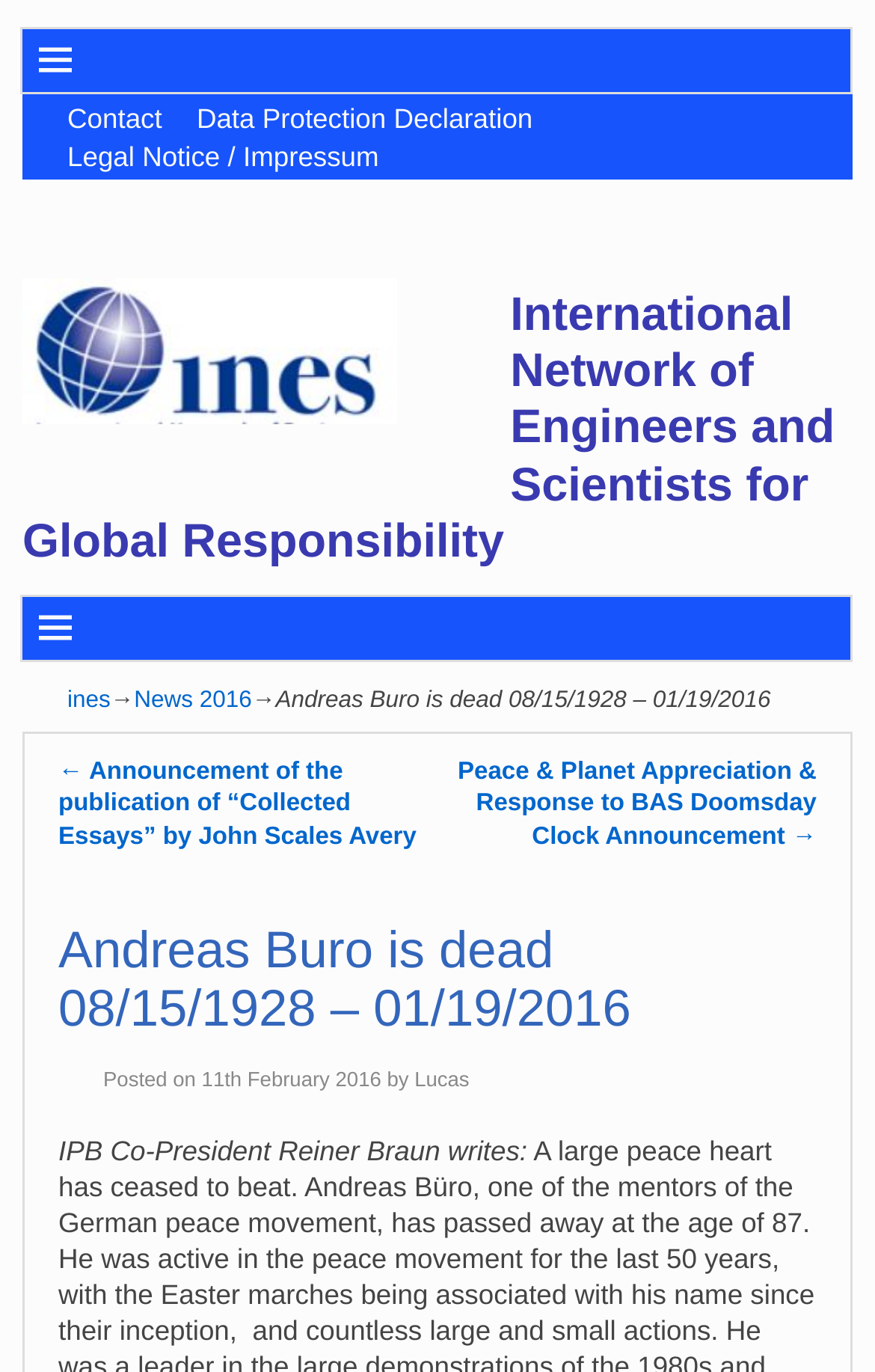Determine the coordinates of the bounding box for the clickable area needed to execute this instruction: "Read the post about Andreas Buro".

[0.067, 0.673, 0.933, 0.759]